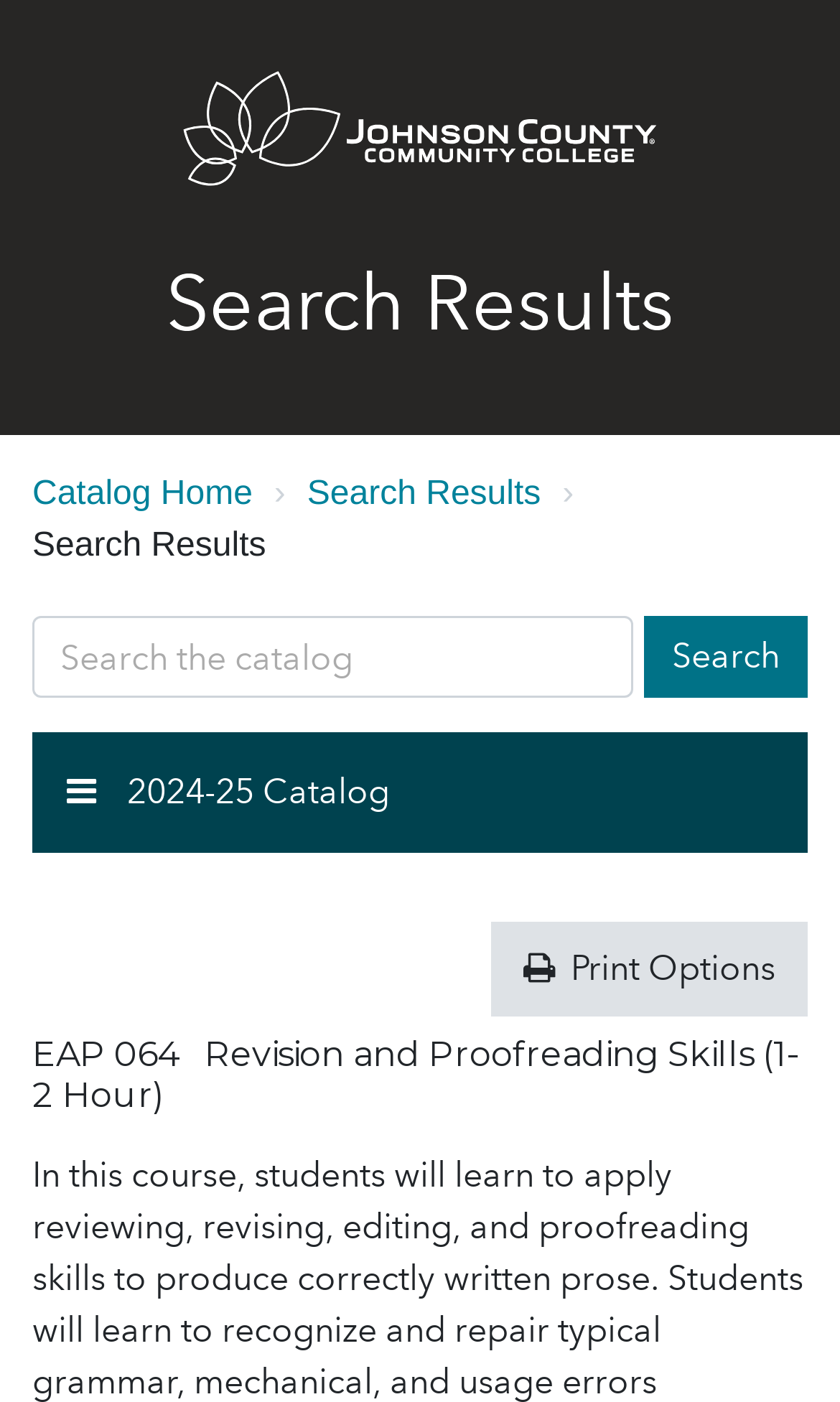What is the name of the first search result?
Refer to the image and give a detailed response to the question.

I examined the search result section and found the first search result heading, which is 'EAP 064 Revision and Proofreading Skills (1-2 Hour)'.